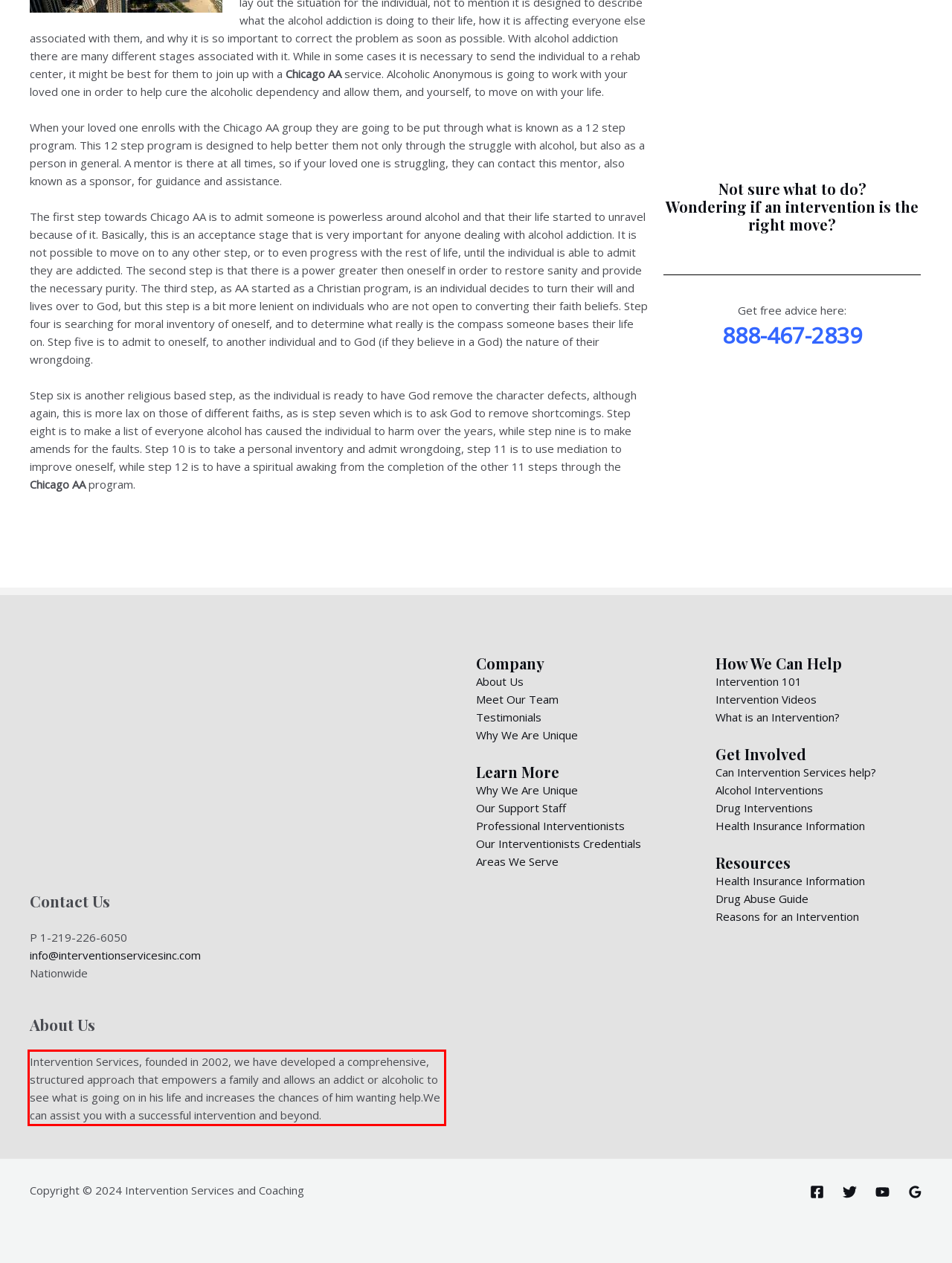Using the provided webpage screenshot, recognize the text content in the area marked by the red bounding box.

Intervention Services, founded in 2002, we have developed a comprehensive, structured approach that empowers a family and allows an addict or alcoholic to see what is going on in his life and increases the chances of him wanting help.We can assist you with a successful intervention and beyond.